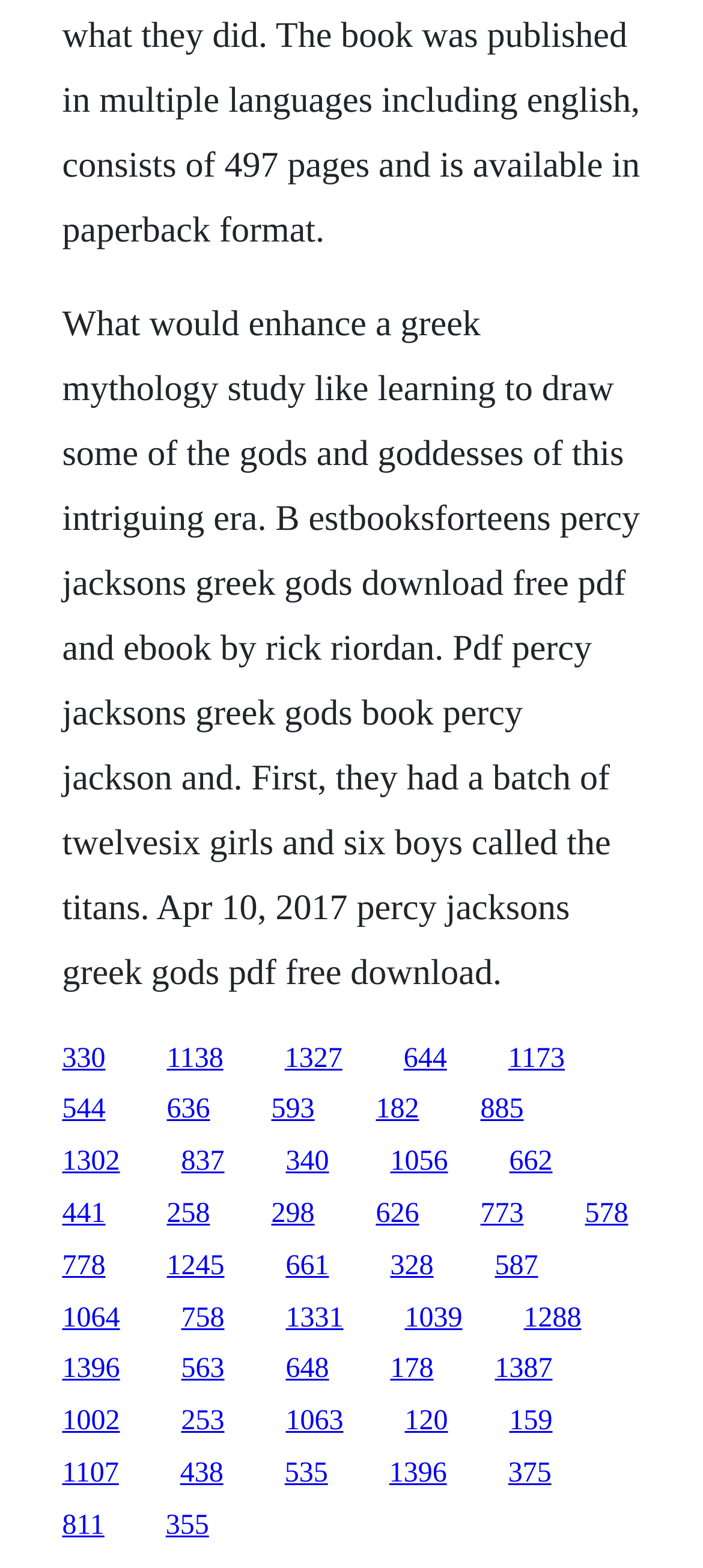Answer the question in a single word or phrase:
Who is the author of 'Percy Jackson's Greek Gods'?

Rick Riordan